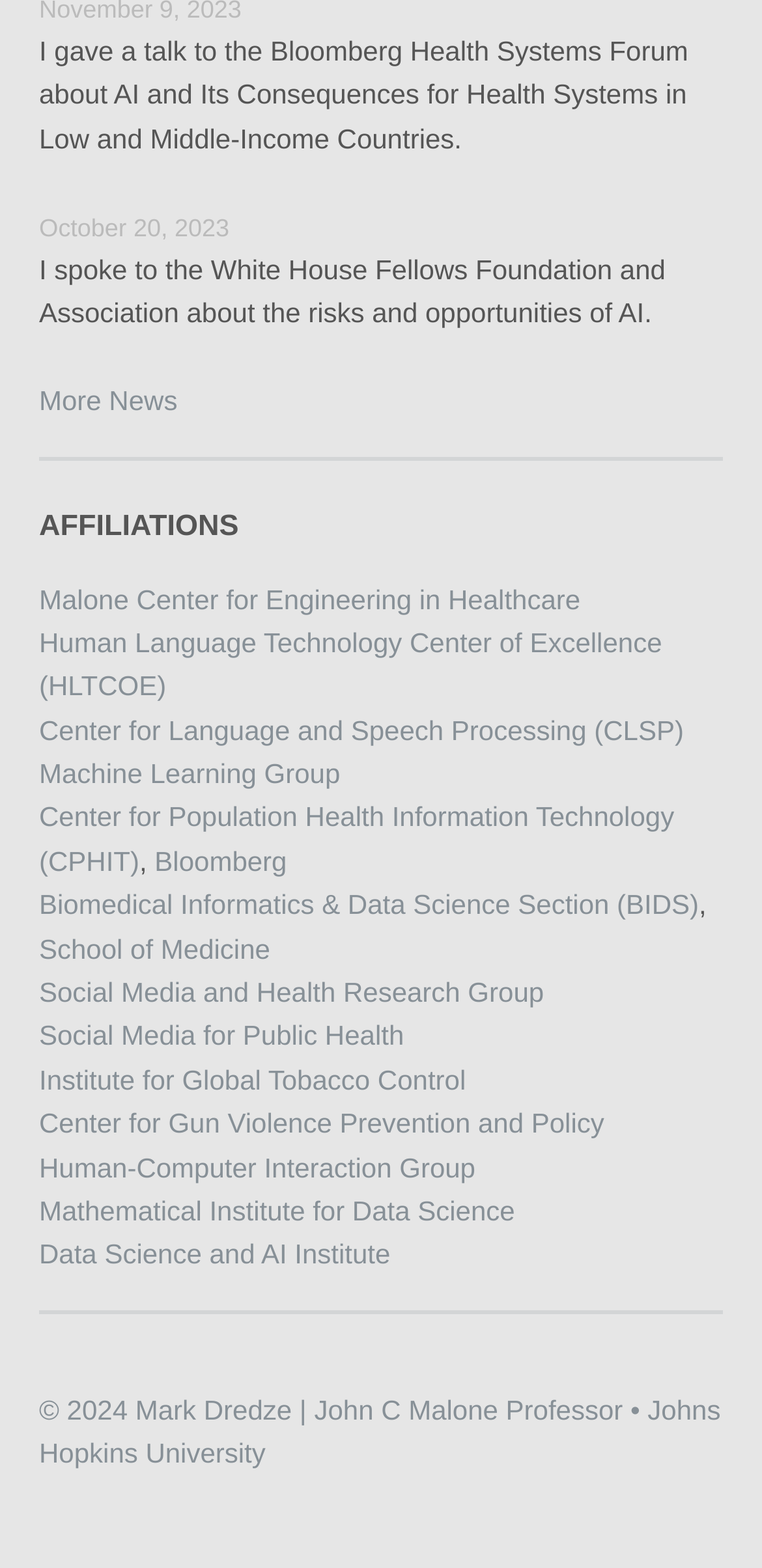Identify the bounding box for the UI element described as: "Mark Dredze". Ensure the coordinates are four float numbers between 0 and 1, formatted as [left, top, right, bottom].

[0.178, 0.889, 0.383, 0.909]